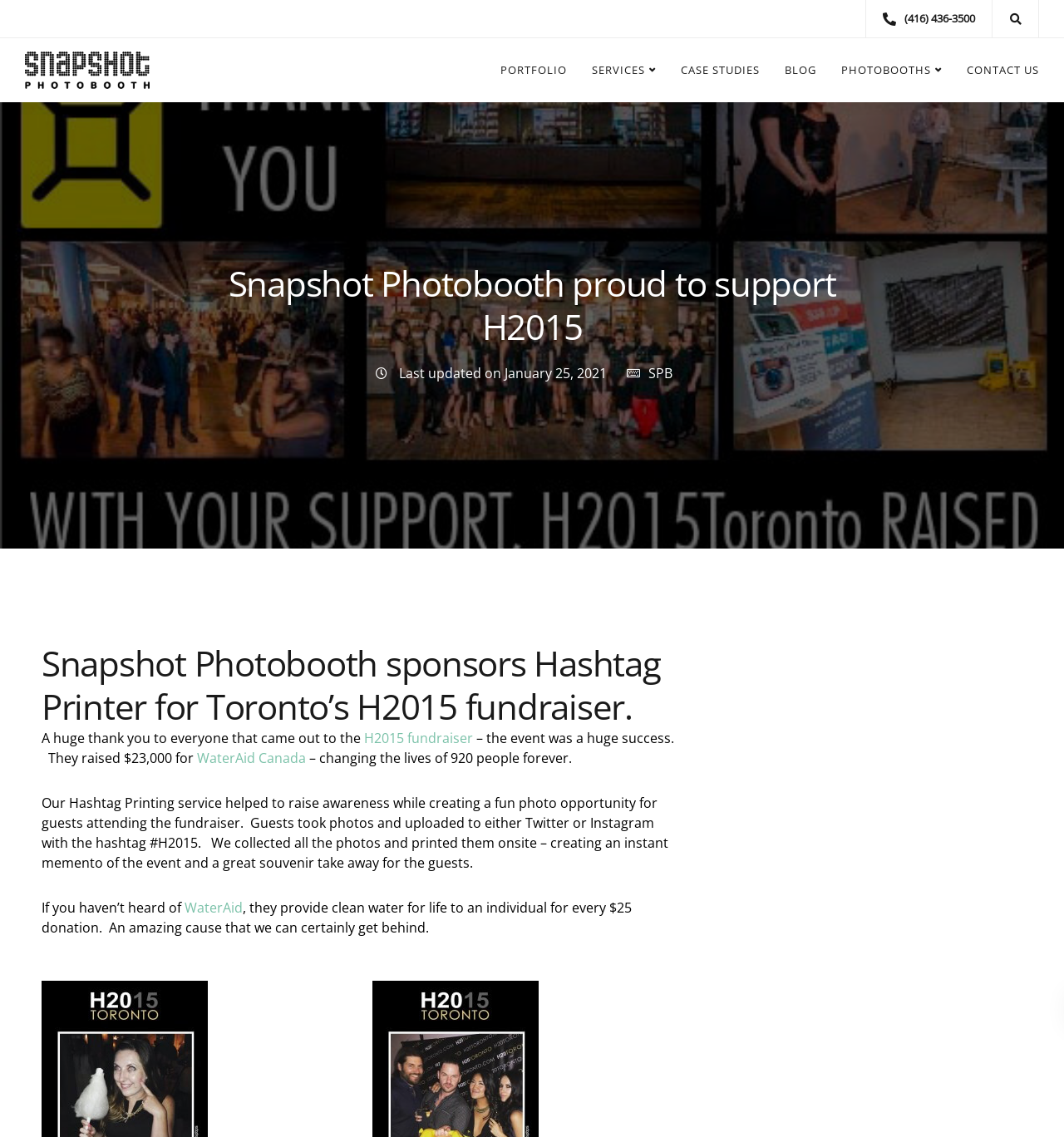What is the name of the charity that Snapshot Photobooth supports?
Please use the visual content to give a single word or phrase answer.

WaterAid Canada